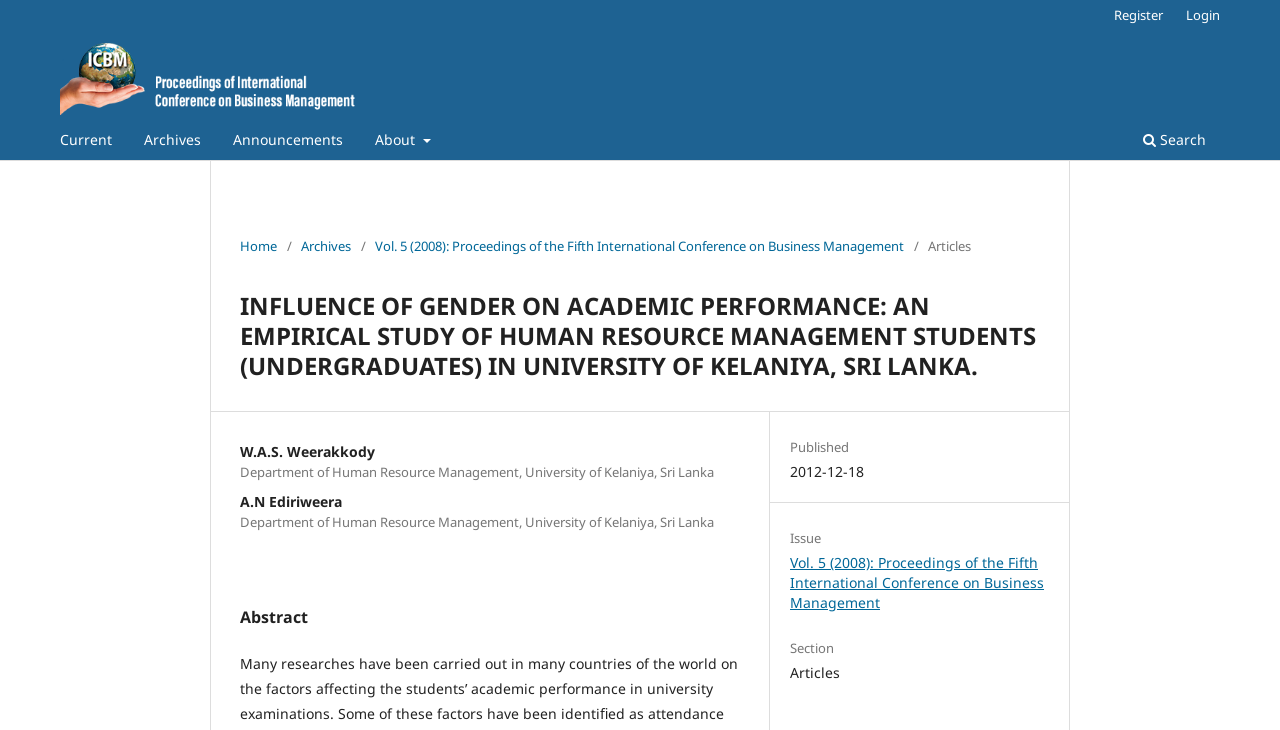Locate the bounding box coordinates of the clickable element to fulfill the following instruction: "Go to the 'Archives' page". Provide the coordinates as four float numbers between 0 and 1 in the format [left, top, right, bottom].

[0.107, 0.171, 0.162, 0.219]